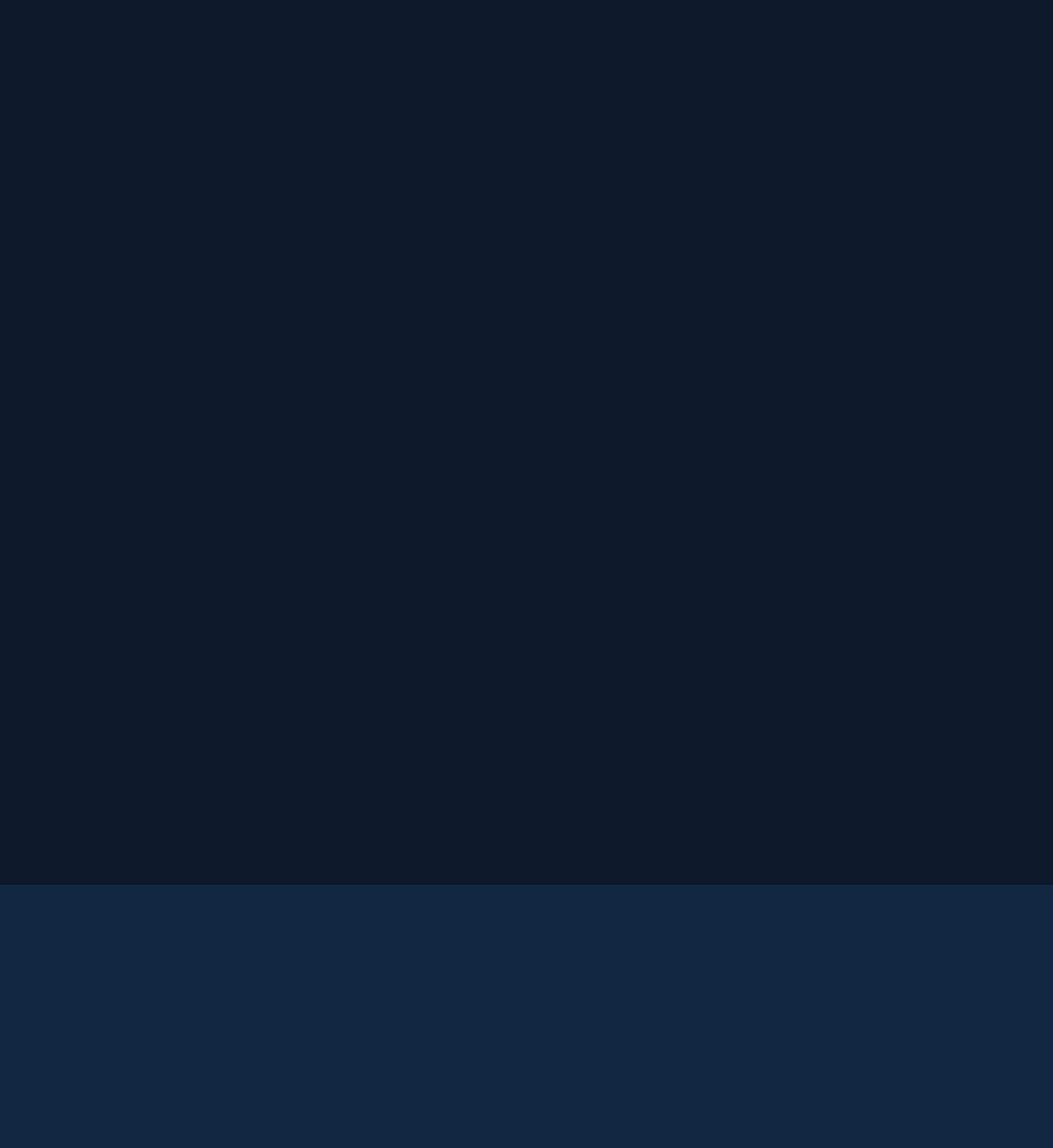Determine the bounding box coordinates for the region that must be clicked to execute the following instruction: "Contact 206-222-8242".

[0.407, 0.435, 0.485, 0.447]